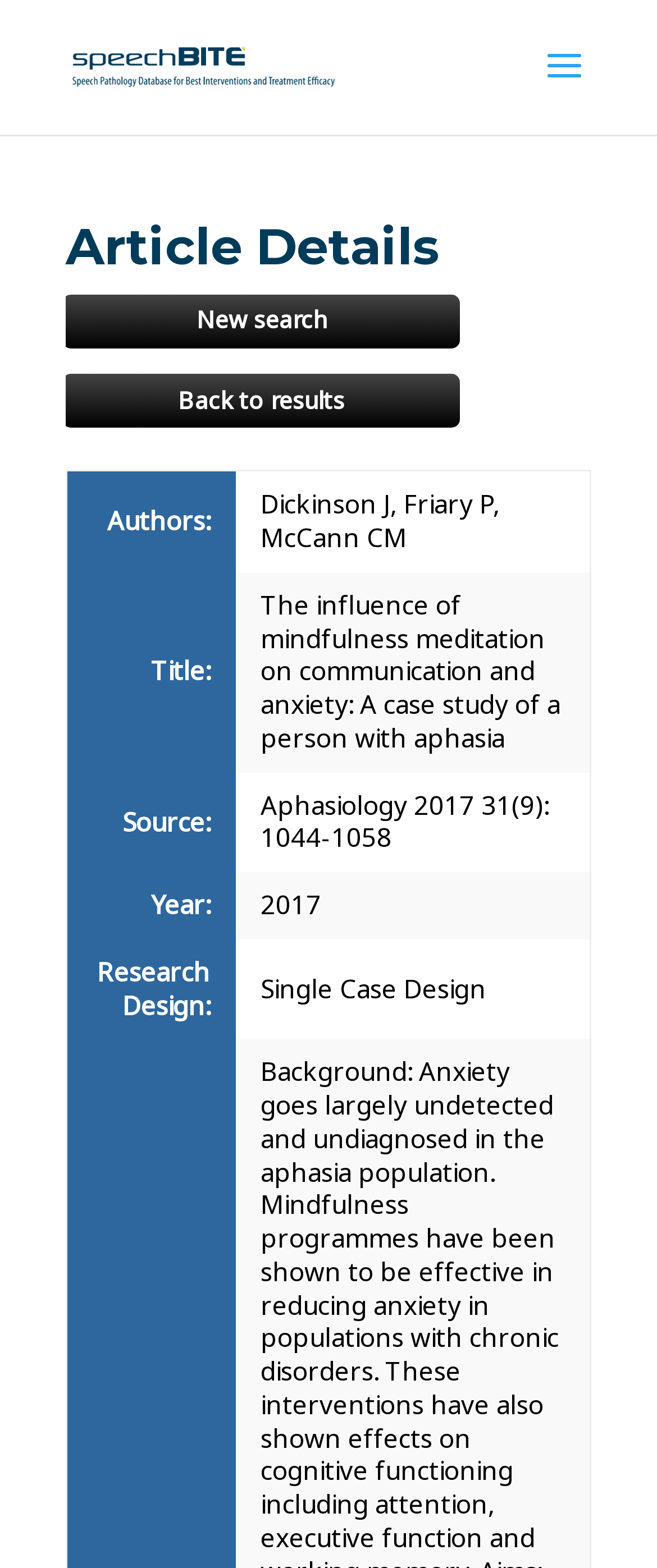Answer the following in one word or a short phrase: 
What is the research design of the article?

Single Case Design